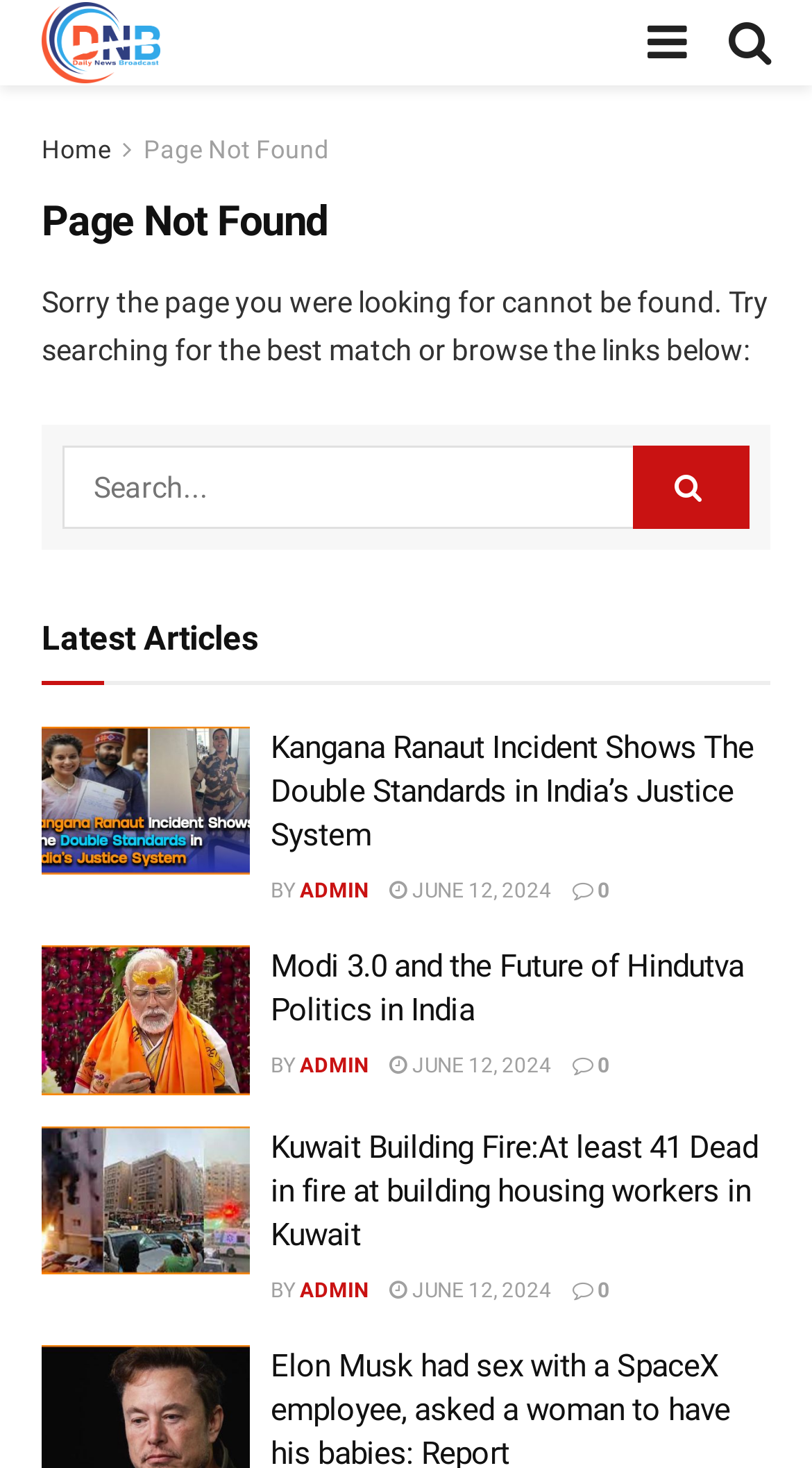Please extract the title of the webpage.

Page Not Found